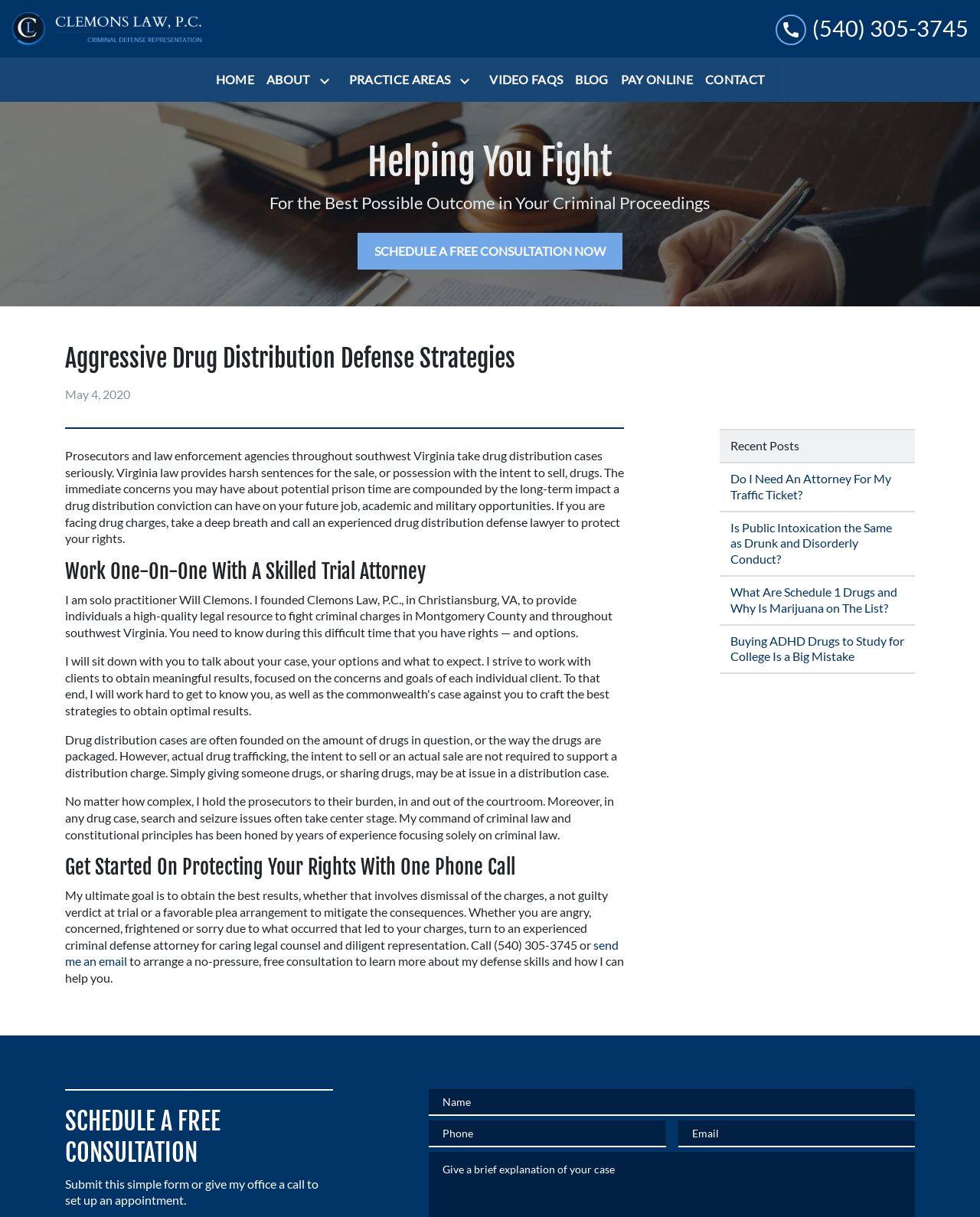What is the main focus of the law firm?
Look at the image and answer the question using a single word or phrase.

Criminal defense